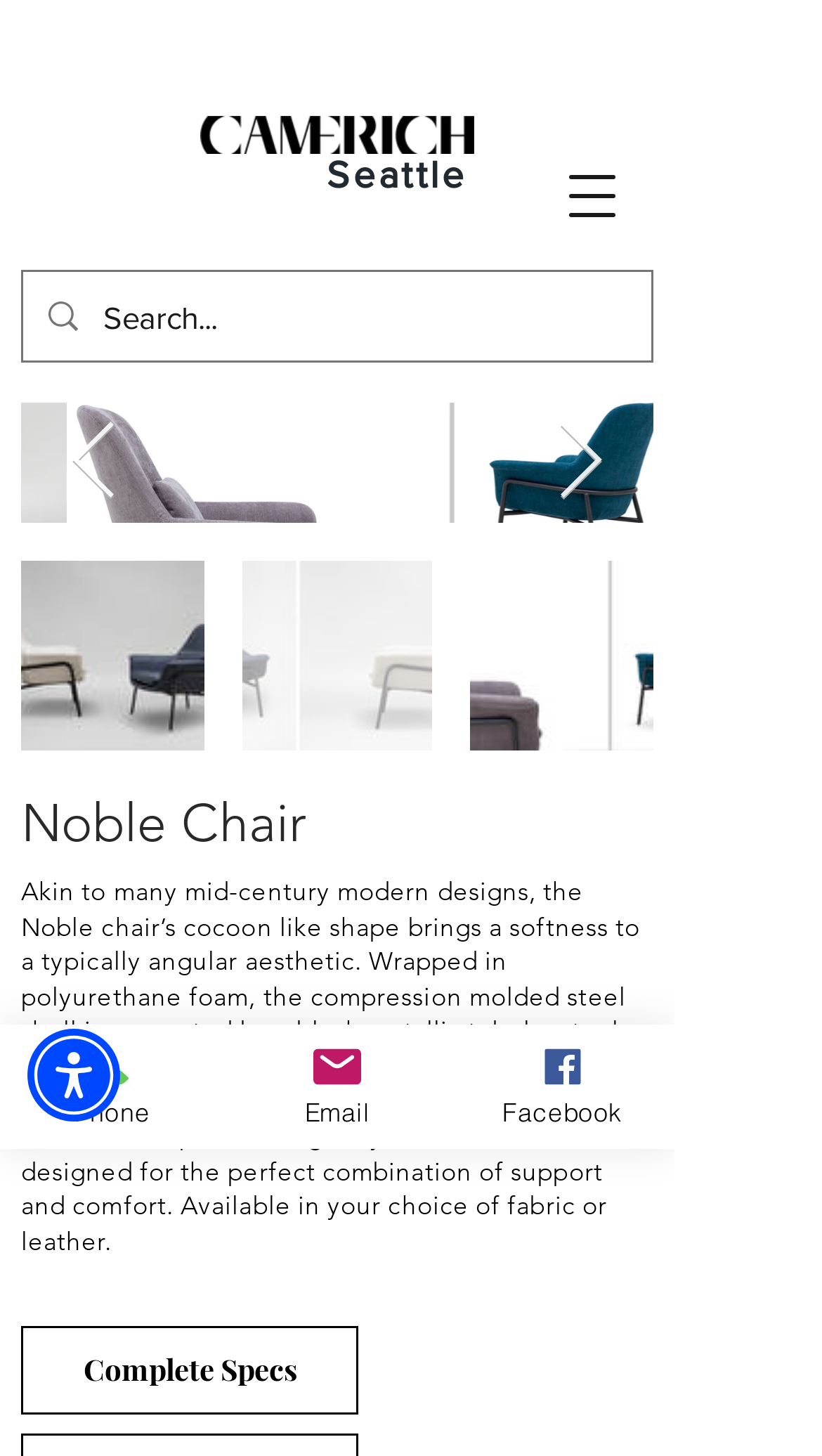Answer the question with a brief word or phrase:
How many social media links are there?

1